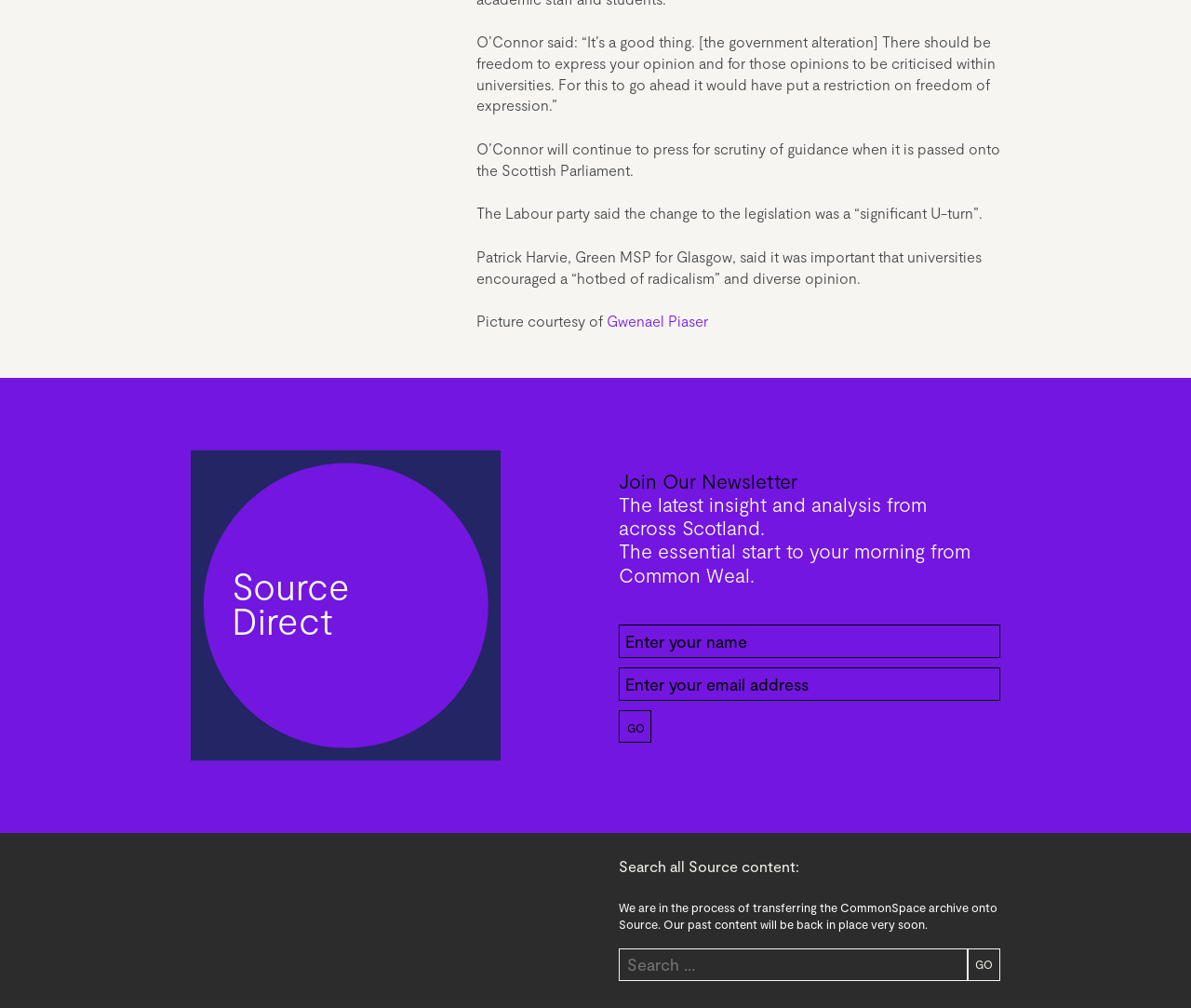Please identify the bounding box coordinates of the element I need to click to follow this instruction: "Click on the 'Mailing List' link".

[0.699, 0.012, 0.84, 0.036]